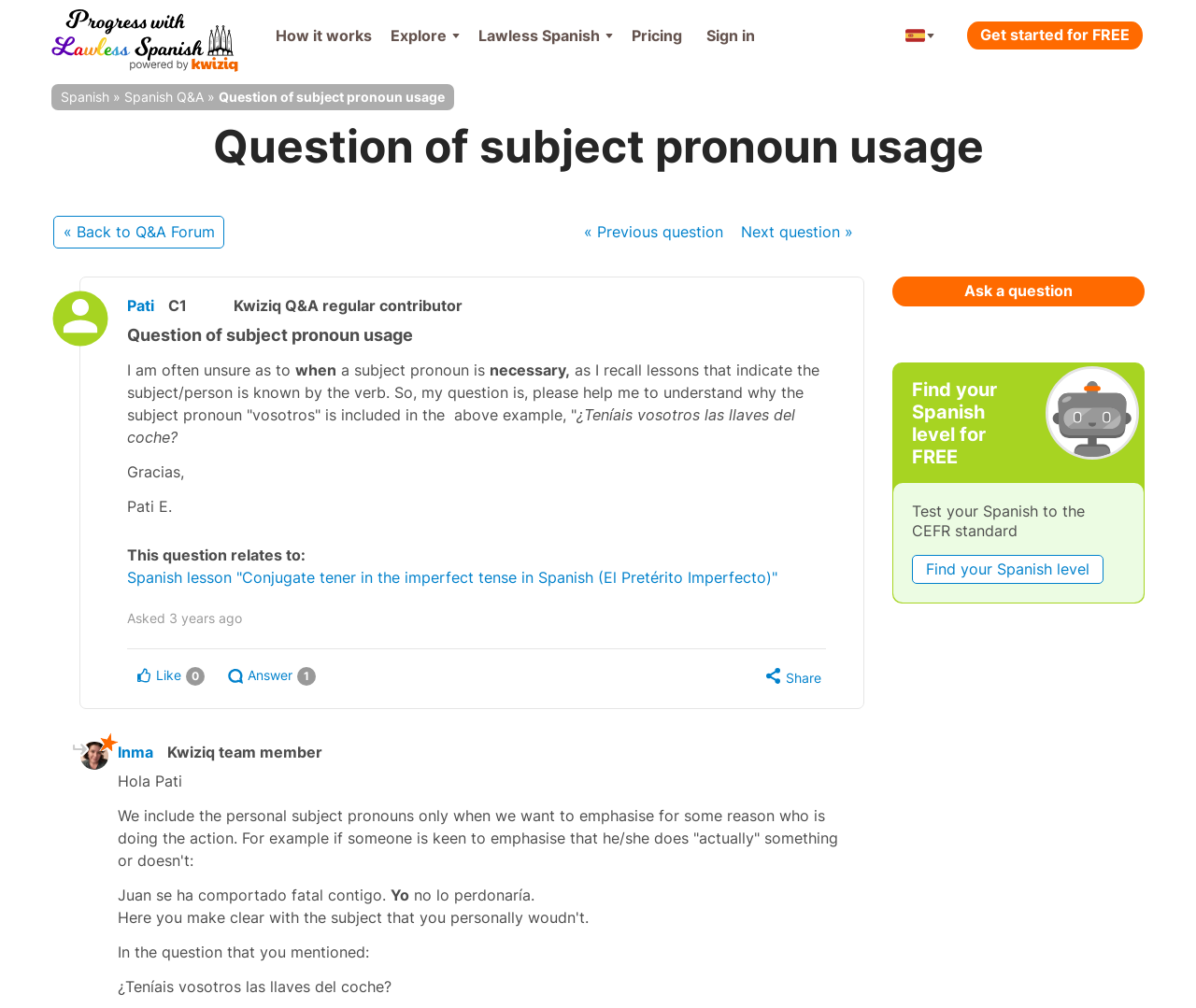Please mark the clickable region by giving the bounding box coordinates needed to complete this instruction: "View 'Spanish lesson Conjugate tener in the imperfect tense in Spanish'".

[0.106, 0.563, 0.65, 0.582]